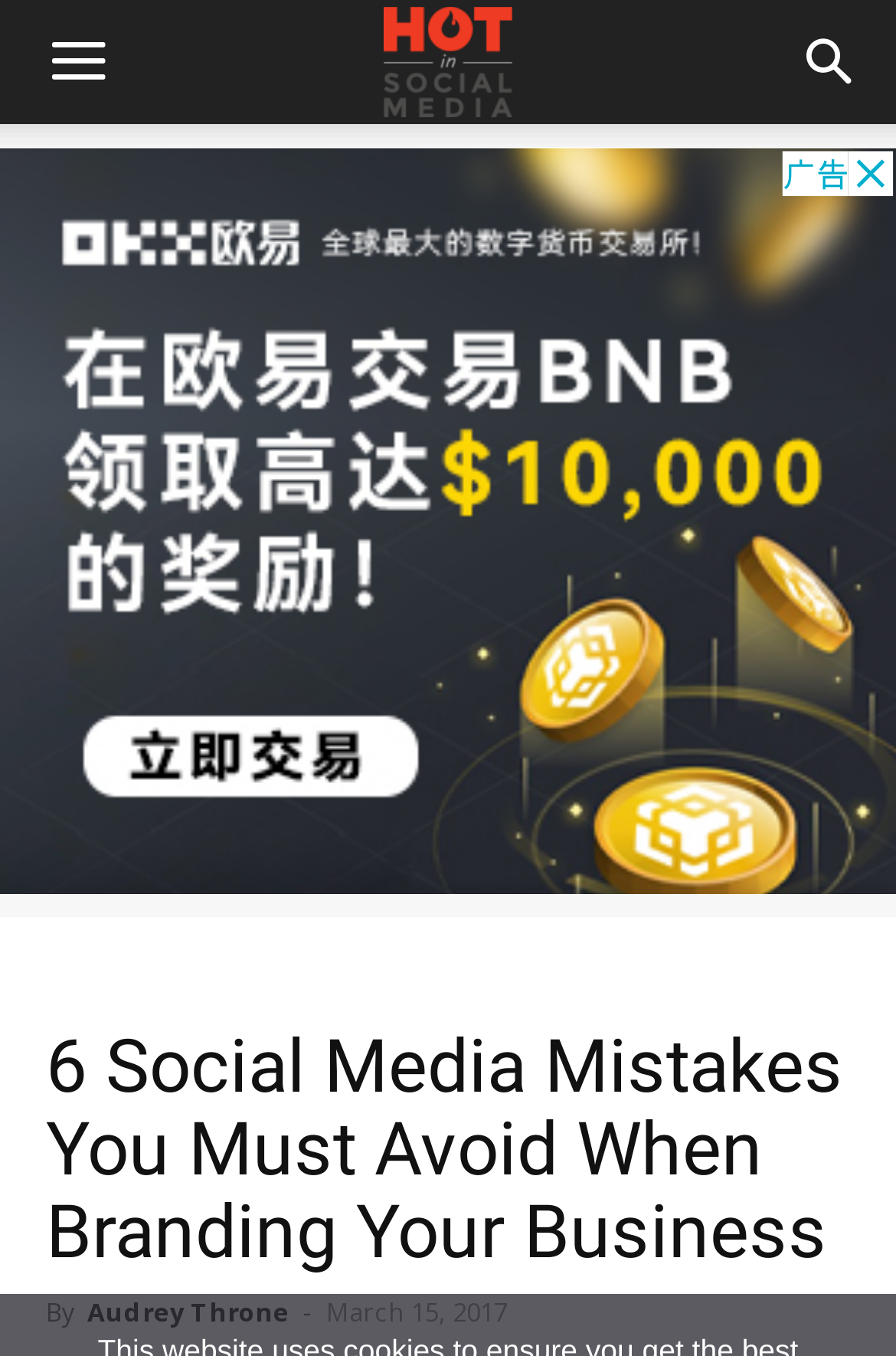Based on the image, please respond to the question with as much detail as possible:
What is the function of the button at the top right corner?

I found a button at the top right corner of the webpage, and its text is 'Search', which suggests that it is used to search for content within the website.